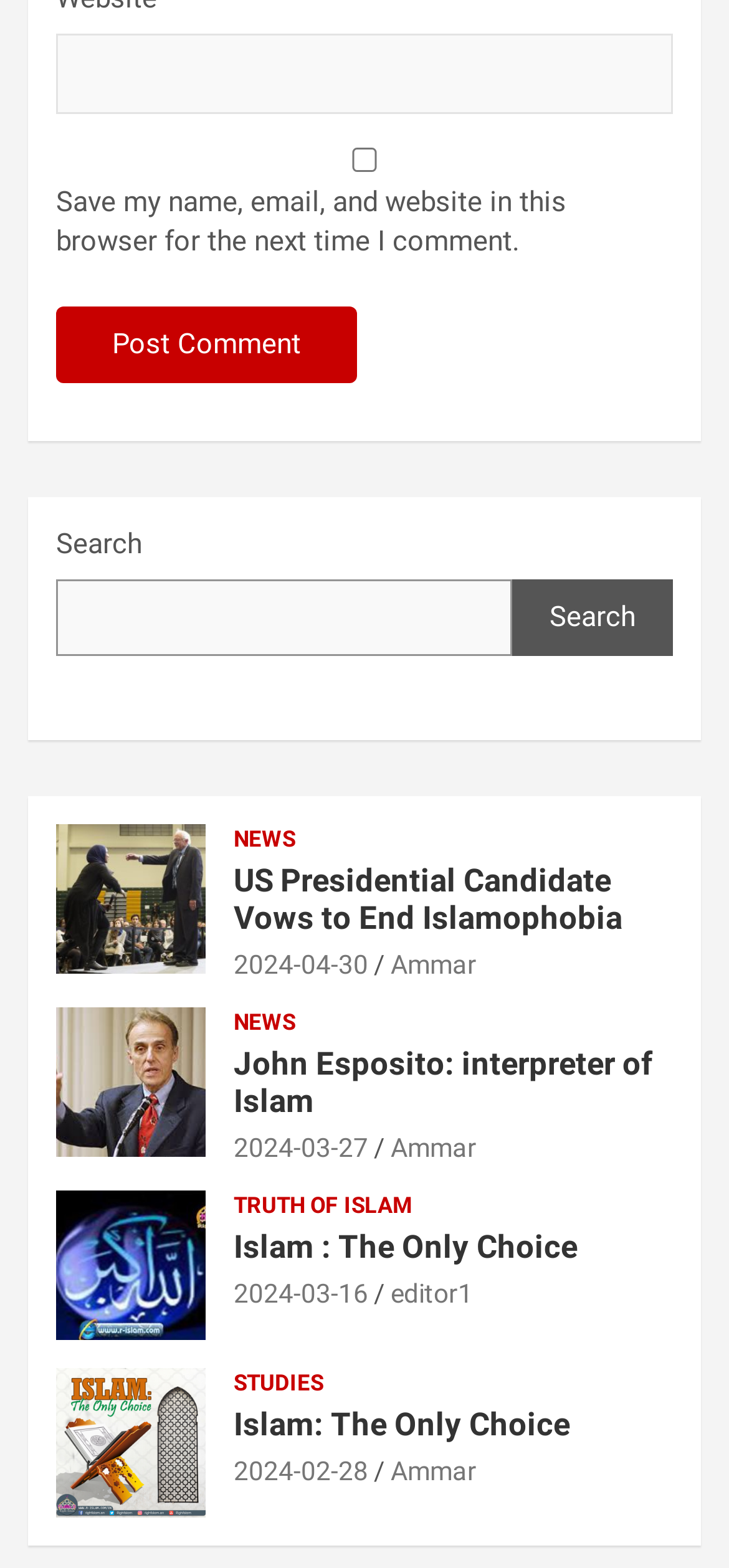Find the bounding box coordinates of the element you need to click on to perform this action: 'Visit the page of John Esposito'. The coordinates should be represented by four float values between 0 and 1, in the format [left, top, right, bottom].

[0.321, 0.666, 0.923, 0.715]